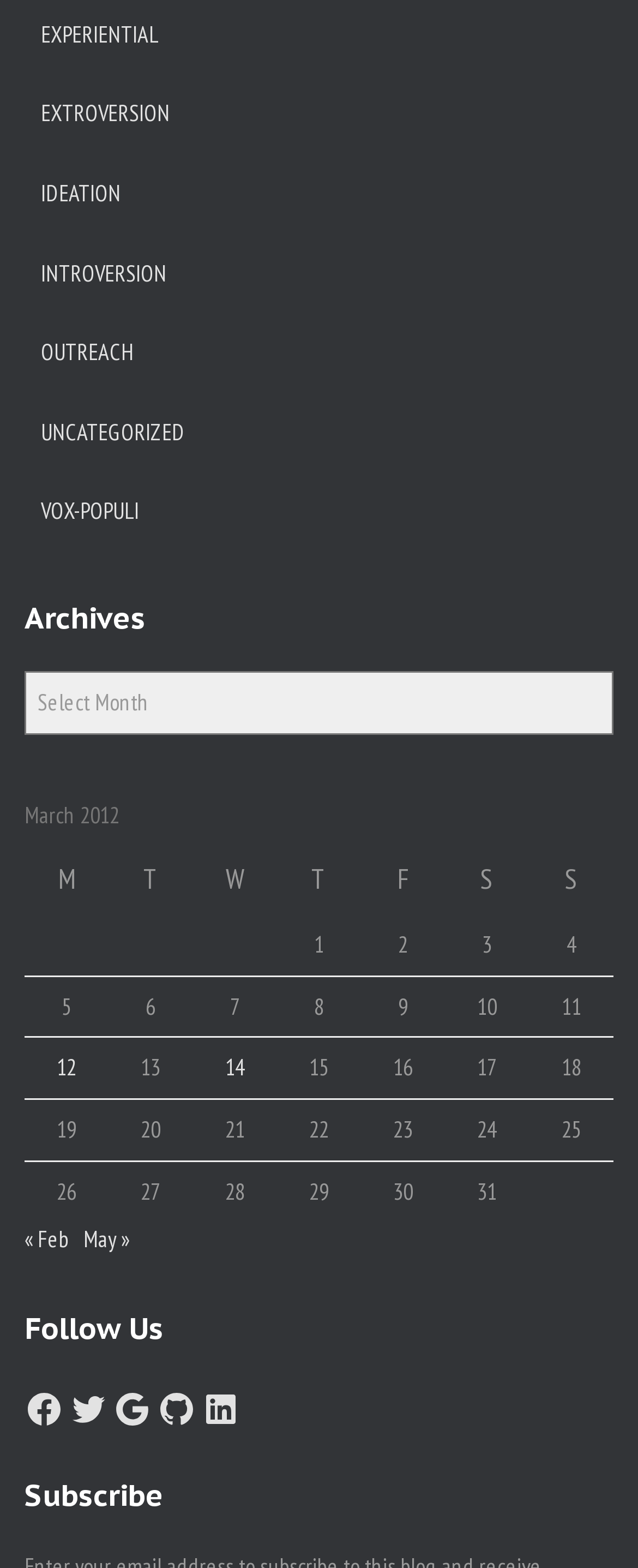Observe the image and answer the following question in detail: How many social media platforms are listed?

I counted the number of links under the heading 'Follow Us' and found 5 social media platforms: FACEBOOK, TWITTER, GOOGLE, GITHUB, and LINKEDIN.